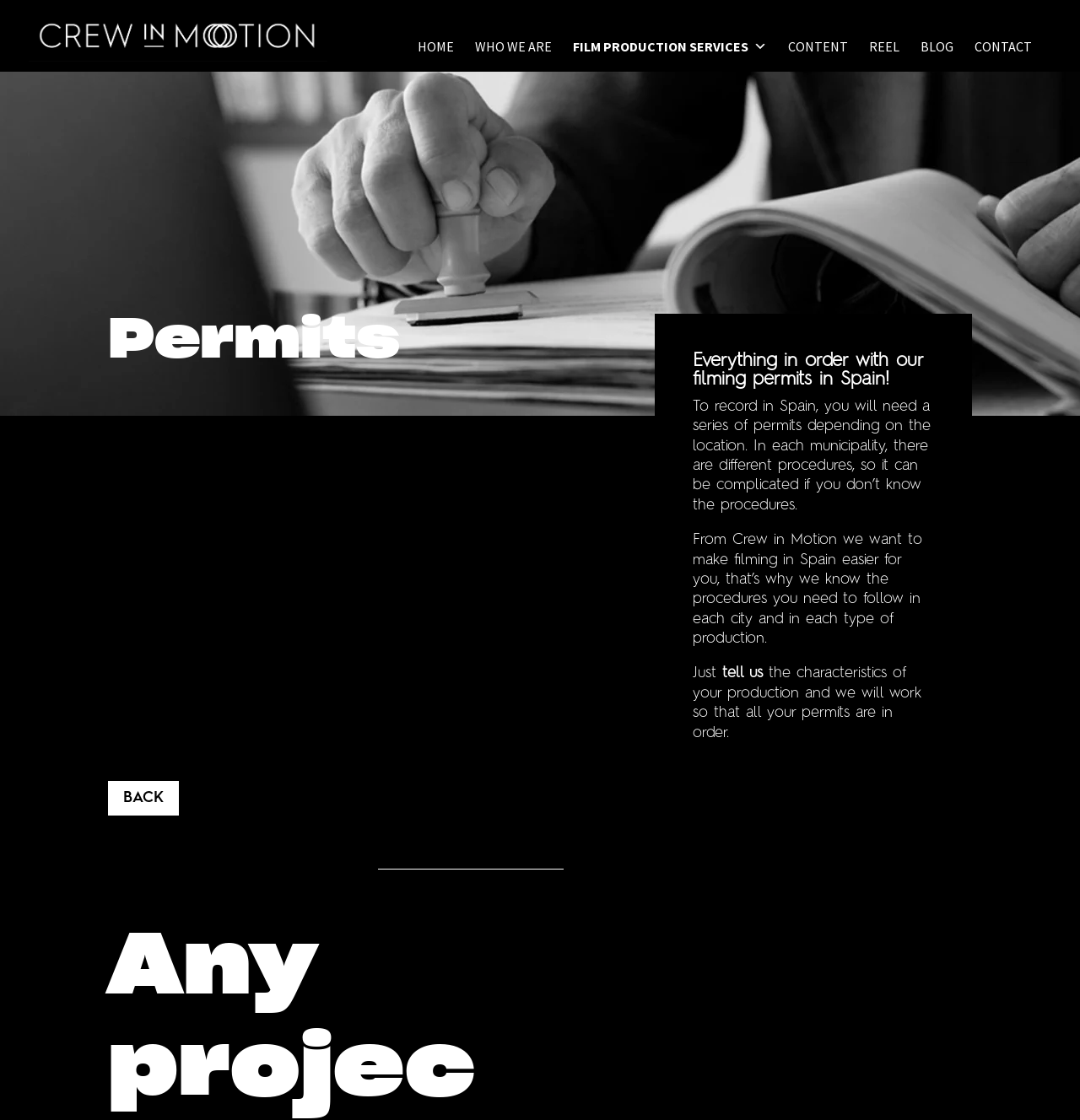Identify the bounding box coordinates for the element you need to click to achieve the following task: "Click on CONTACT". Provide the bounding box coordinates as four float numbers between 0 and 1, in the form [left, top, right, bottom].

[0.902, 0.029, 0.955, 0.055]